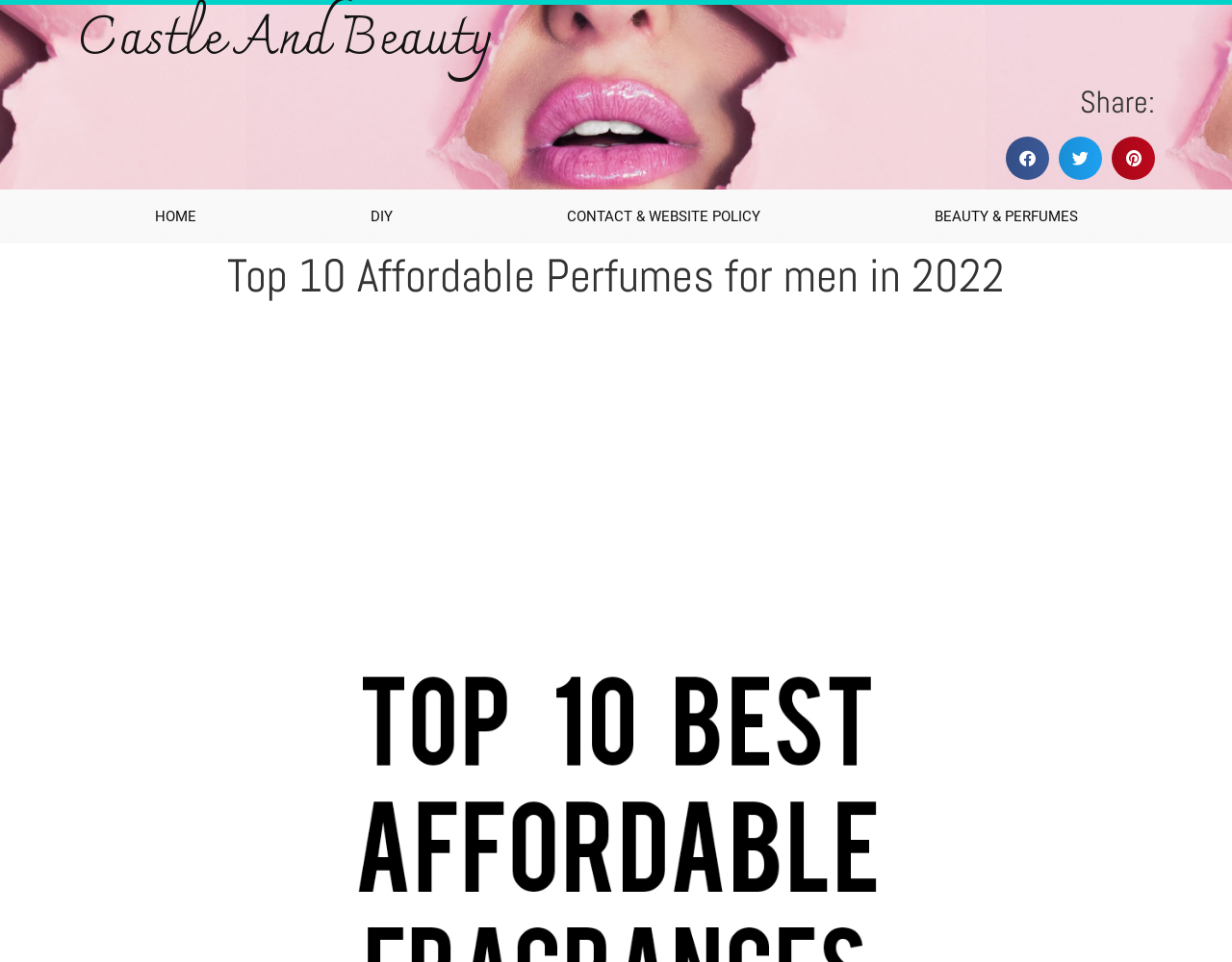Where is the advertisement located? Look at the image and give a one-word or short phrase answer.

Middle of the page